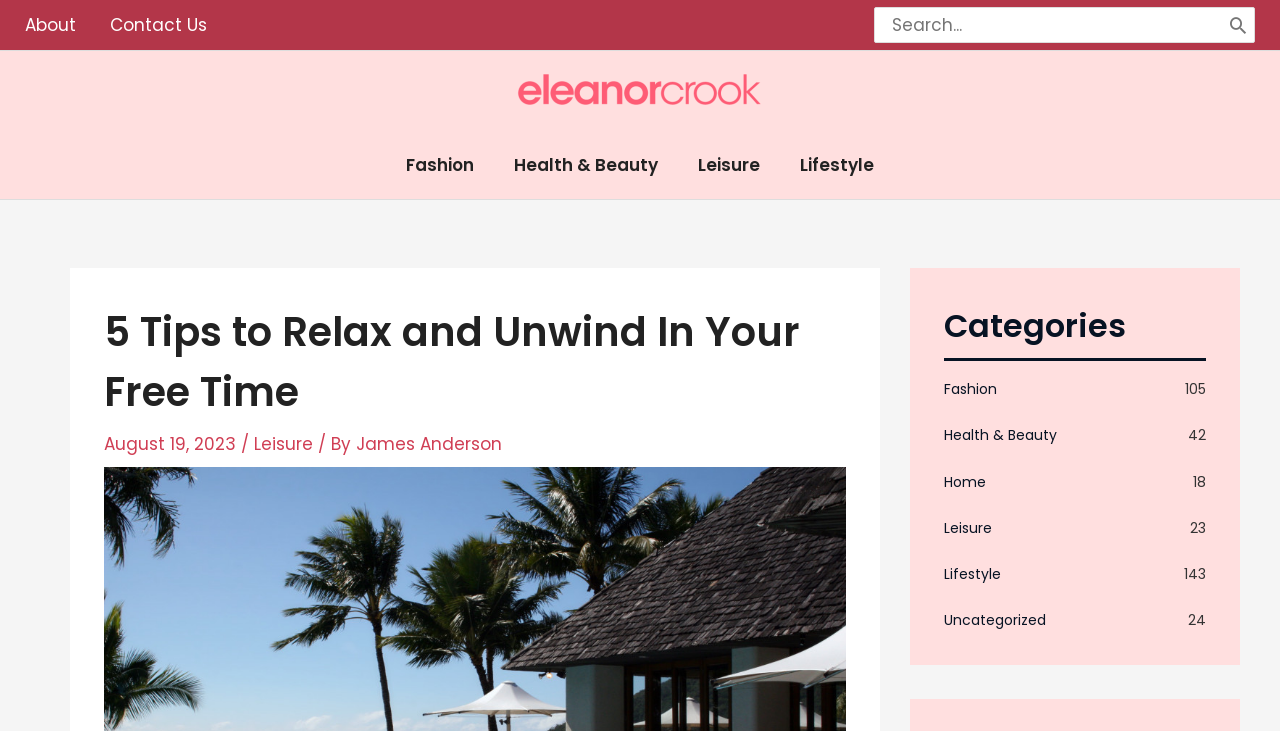Provide a one-word or short-phrase answer to the question:
How many categories are listed on the webpage?

6